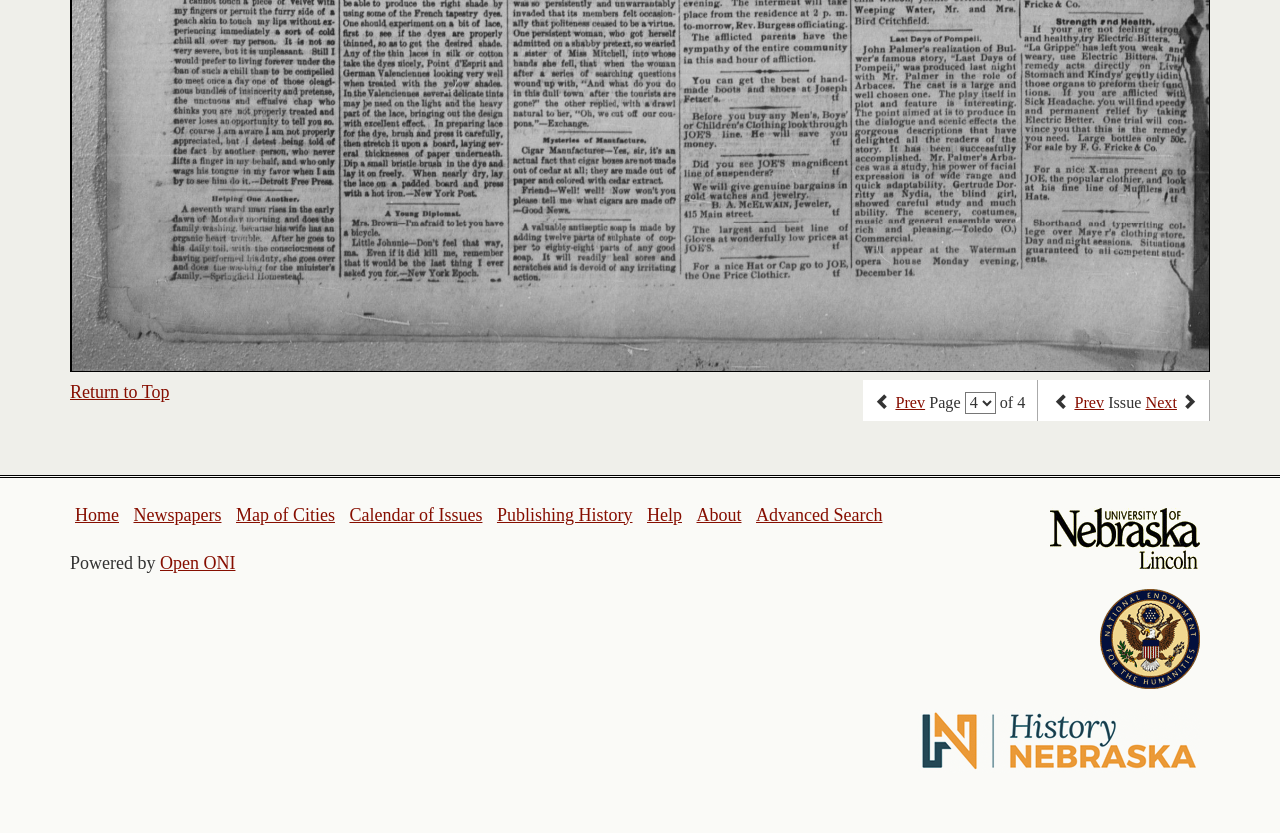Identify the bounding box of the UI element described as follows: "Publishing History". Provide the coordinates as four float numbers in the range of 0 to 1 [left, top, right, bottom].

[0.388, 0.606, 0.494, 0.63]